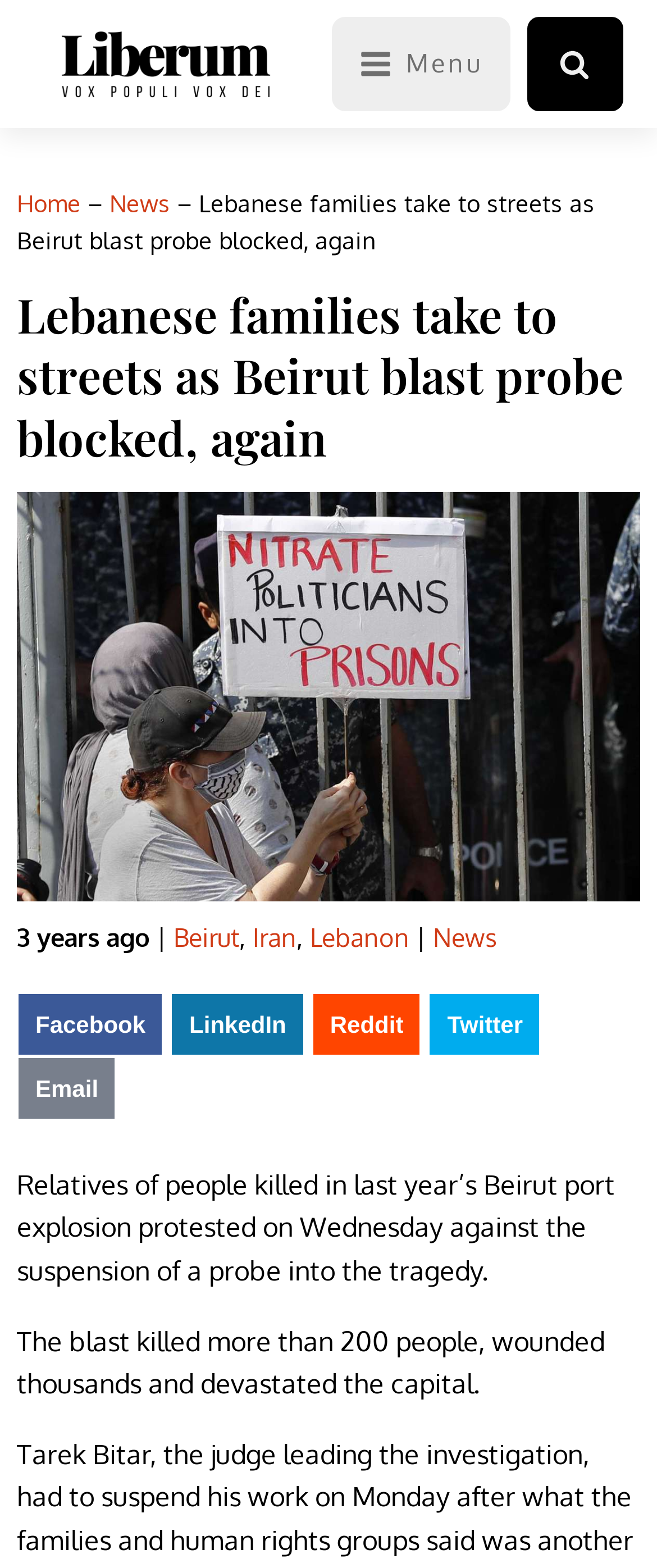Given the webpage screenshot and the description, determine the bounding box coordinates (top-left x, top-left y, bottom-right x, bottom-right y) that define the location of the UI element matching this description: Lebanon

[0.472, 0.587, 0.623, 0.608]